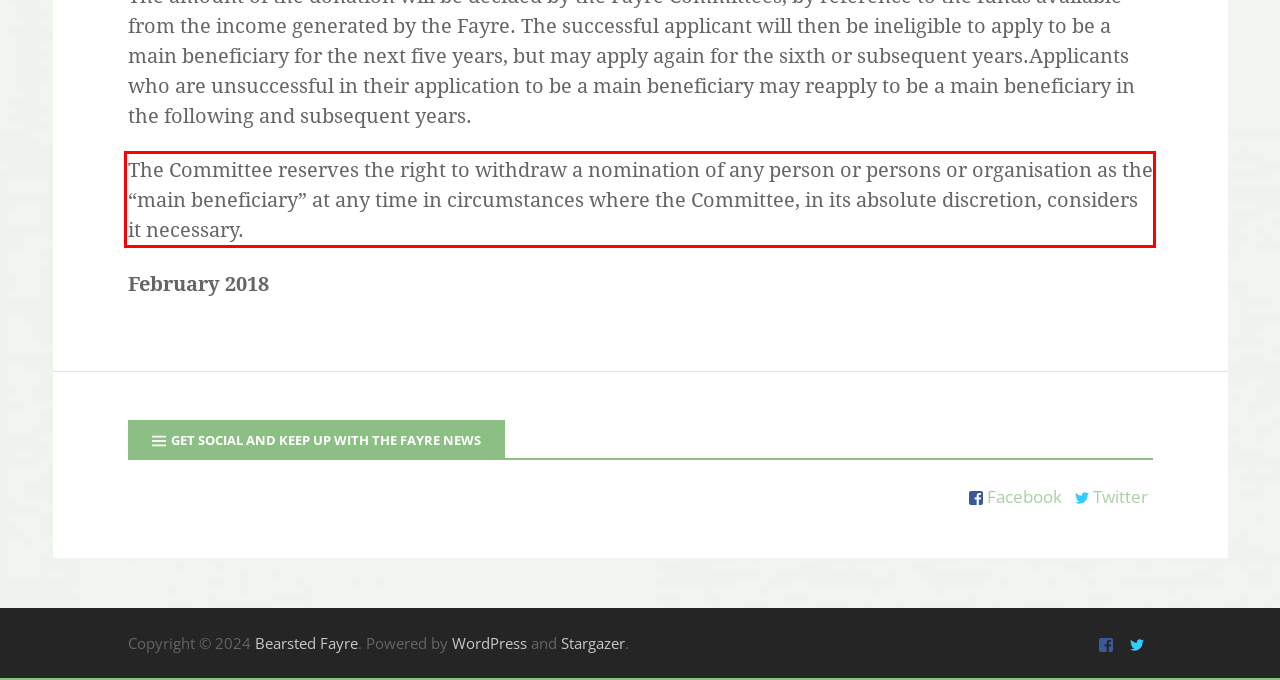You have a screenshot of a webpage with a UI element highlighted by a red bounding box. Use OCR to obtain the text within this highlighted area.

The Committee reserves the right to withdraw a nomination of any person or persons or organisation as the “main beneficiary” at any time in circumstances where the Committee, in its absolute discretion, considers it necessary.